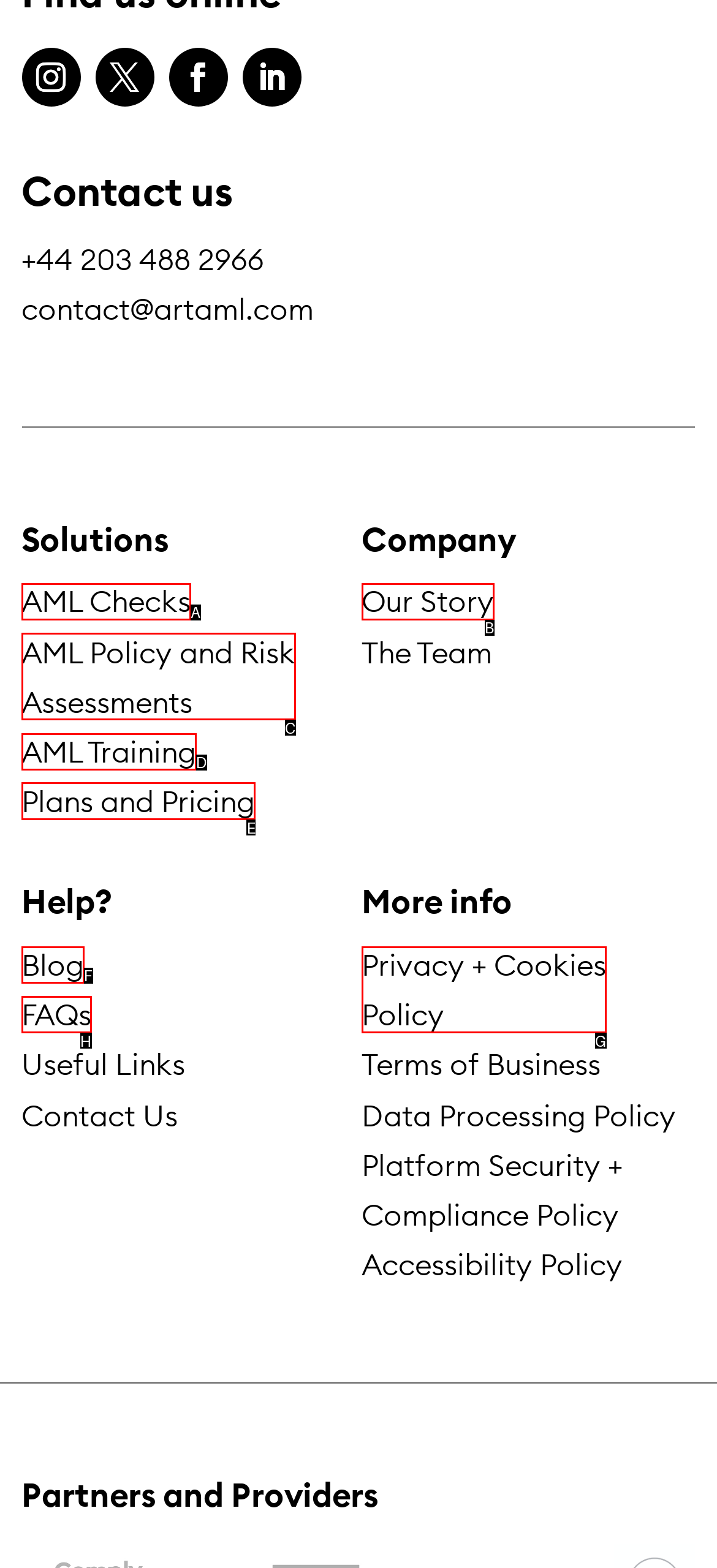Identify which HTML element should be clicked to fulfill this instruction: Go to Plans and Pricing Reply with the correct option's letter.

E